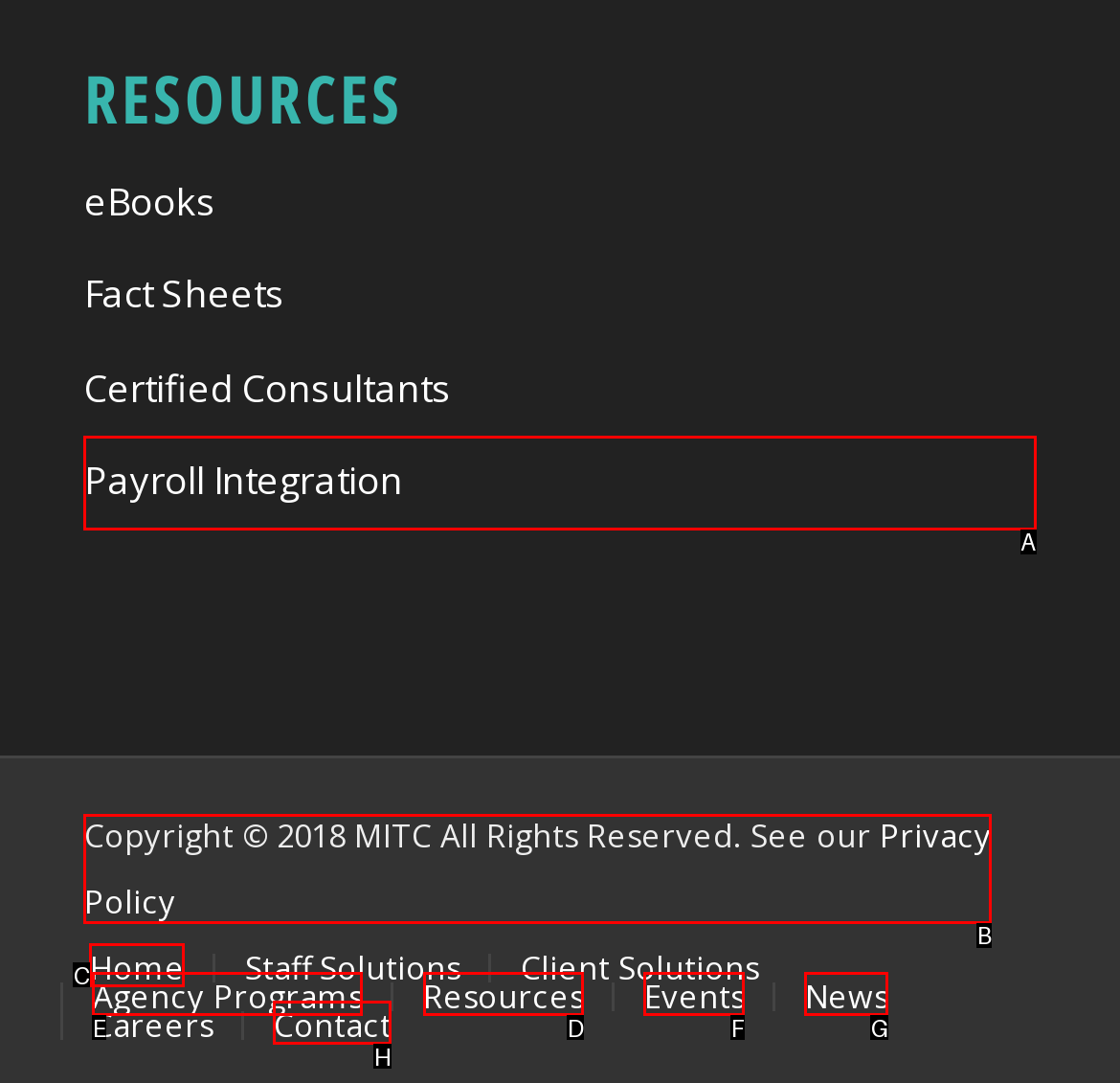Select the correct option from the given choices to perform this task: go to Resources. Provide the letter of that option.

D